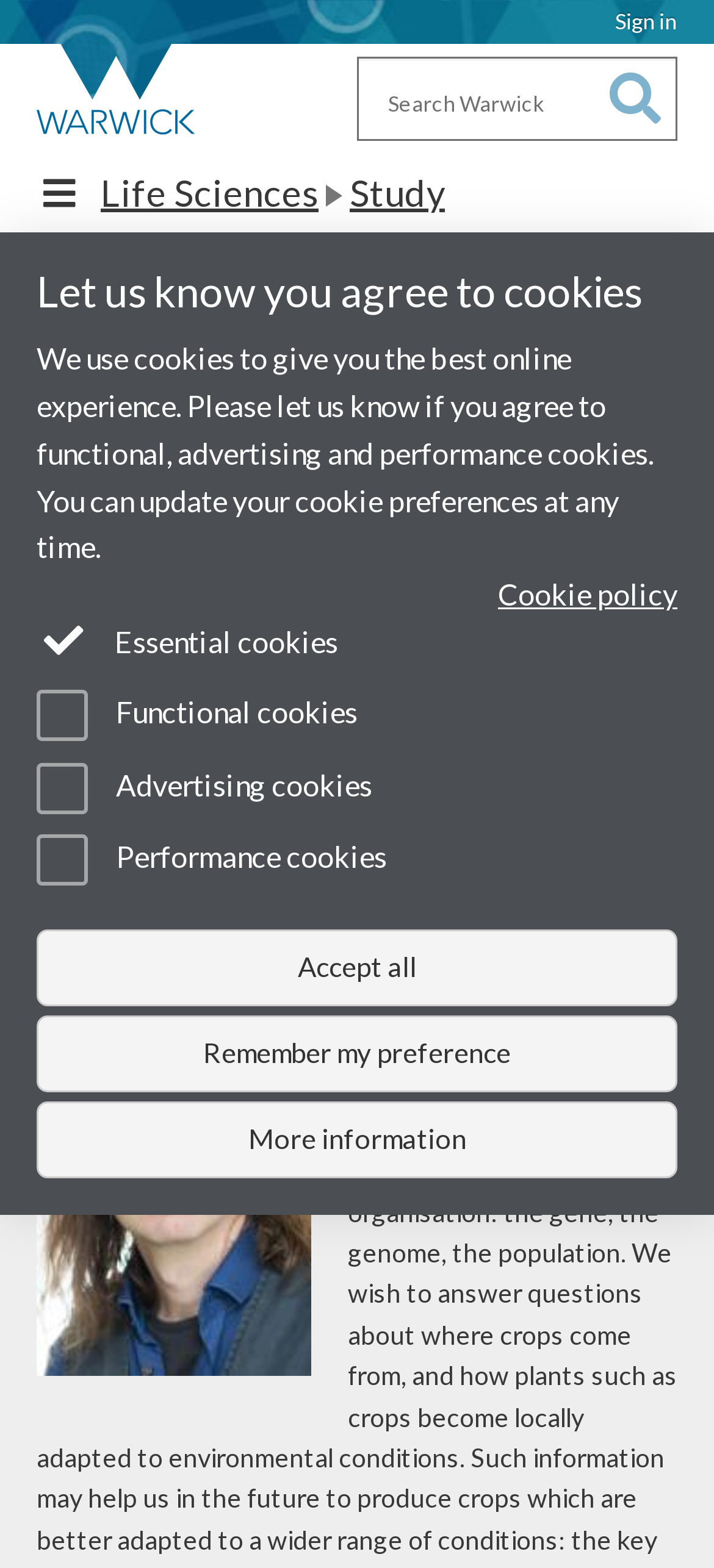What is the name of the university?
Use the image to answer the question with a single word or phrase.

University of Warwick